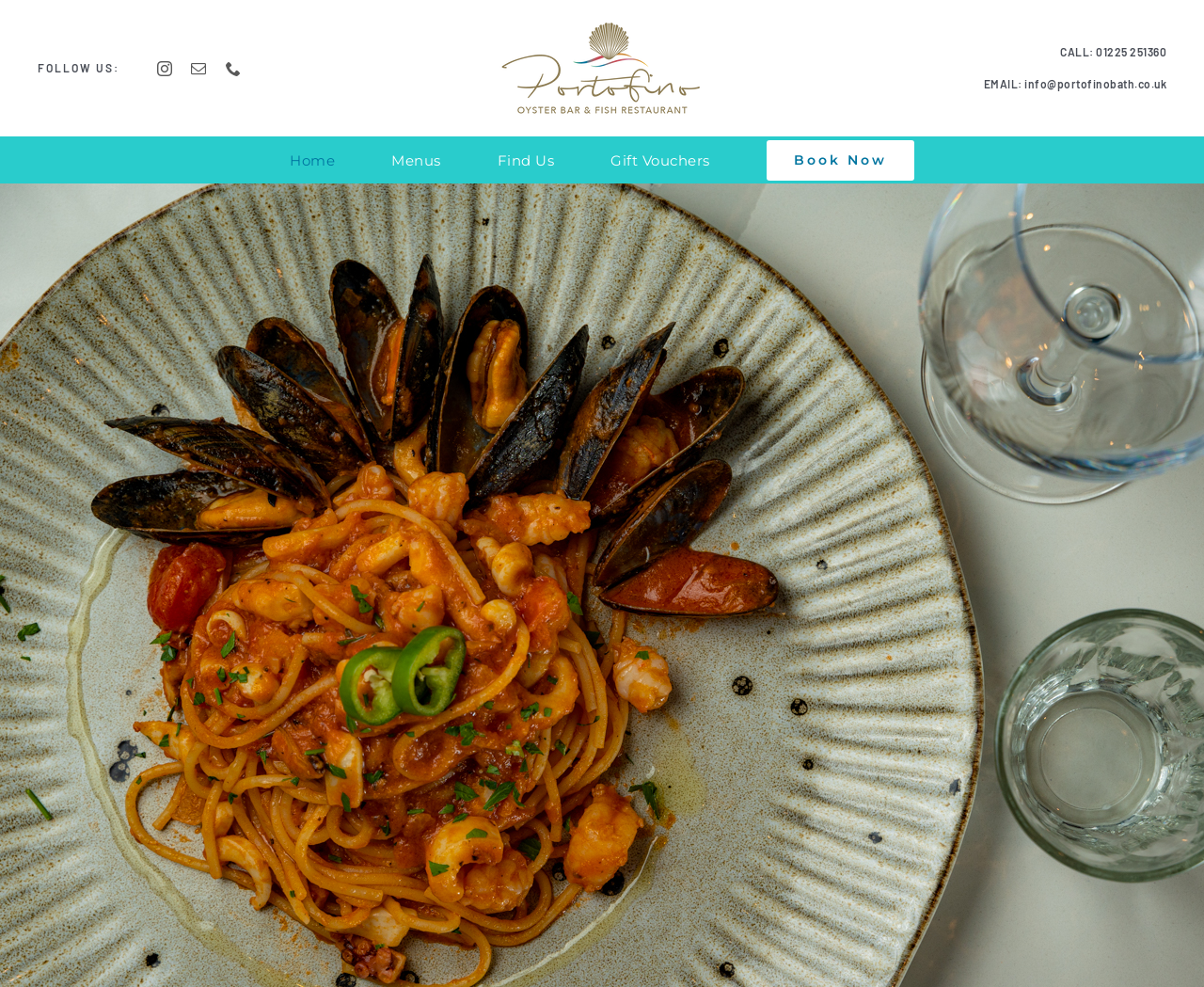How many social media links are there?
Please provide a full and detailed response to the question.

I counted the number of social media links by looking at the links with OCR text 'instagram', 'mail', and 'phone' located at the top left corner of the webpage.